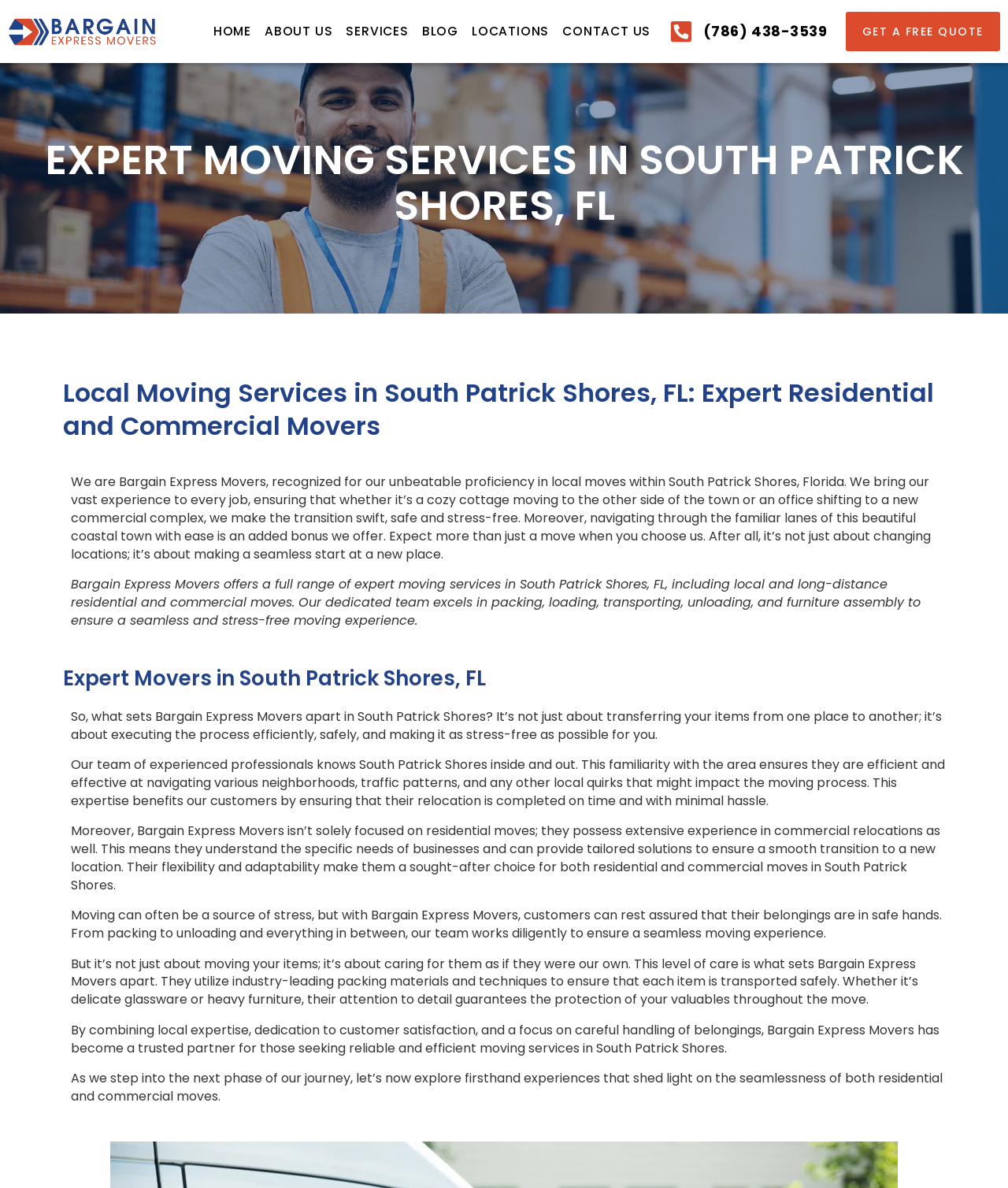Please provide a one-word or short phrase answer to the question:
What type of moves does the company offer?

Residential and commercial